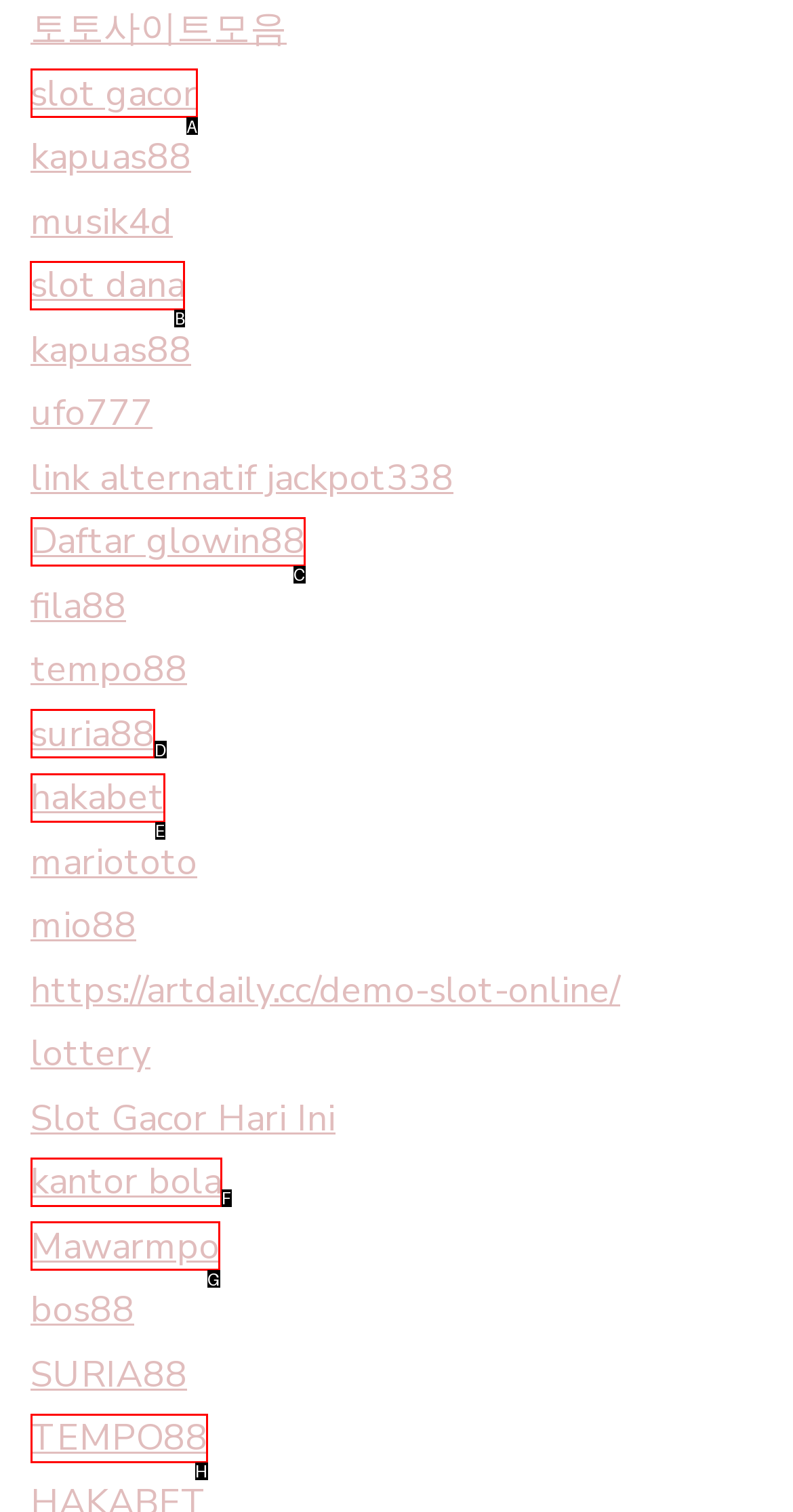Indicate which UI element needs to be clicked to fulfill the task: play slot dana
Answer with the letter of the chosen option from the available choices directly.

B